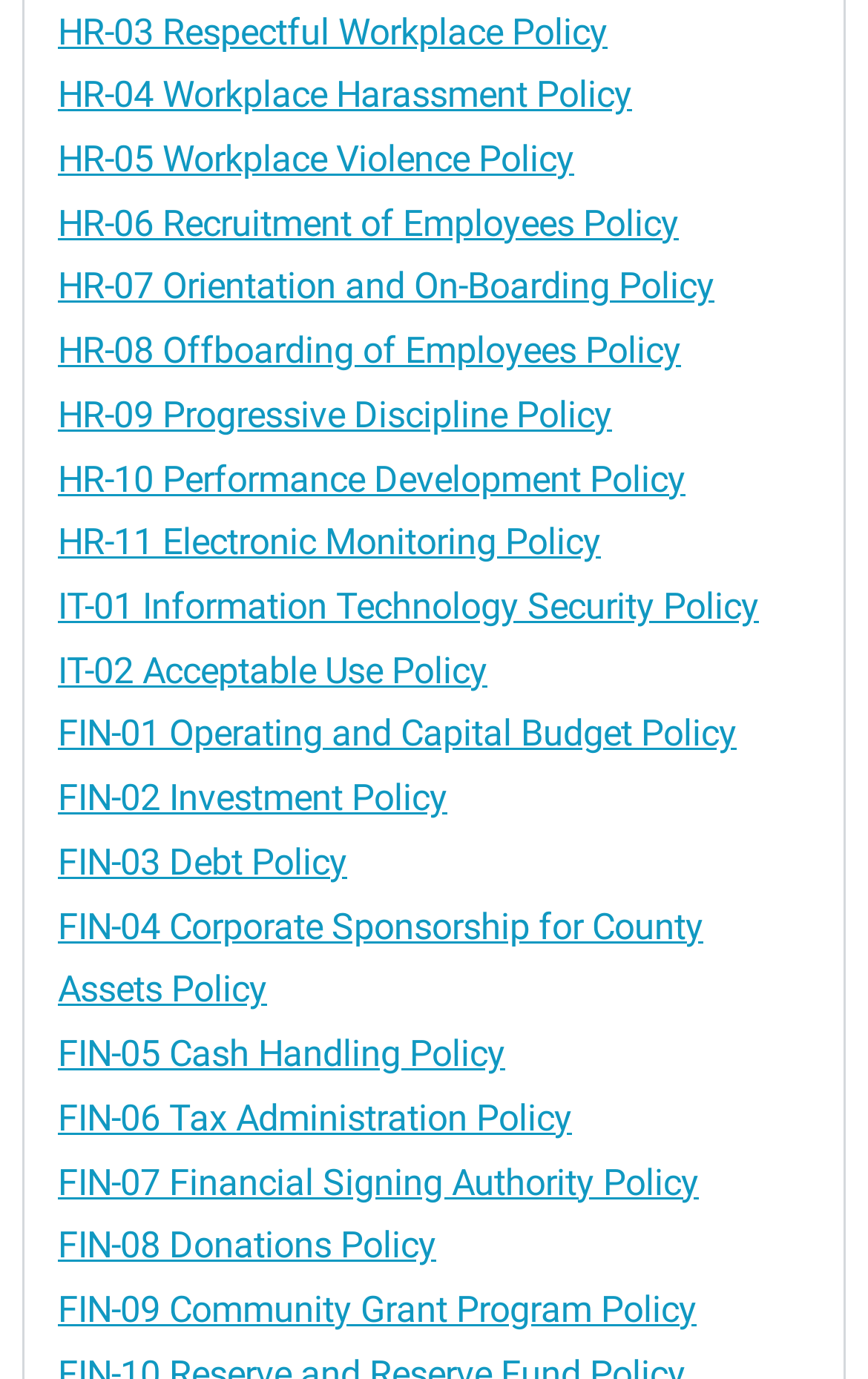Find the bounding box coordinates of the clickable element required to execute the following instruction: "view HR-03 Respectful Workplace Policy". Provide the coordinates as four float numbers between 0 and 1, i.e., [left, top, right, bottom].

[0.067, 0.007, 0.7, 0.038]